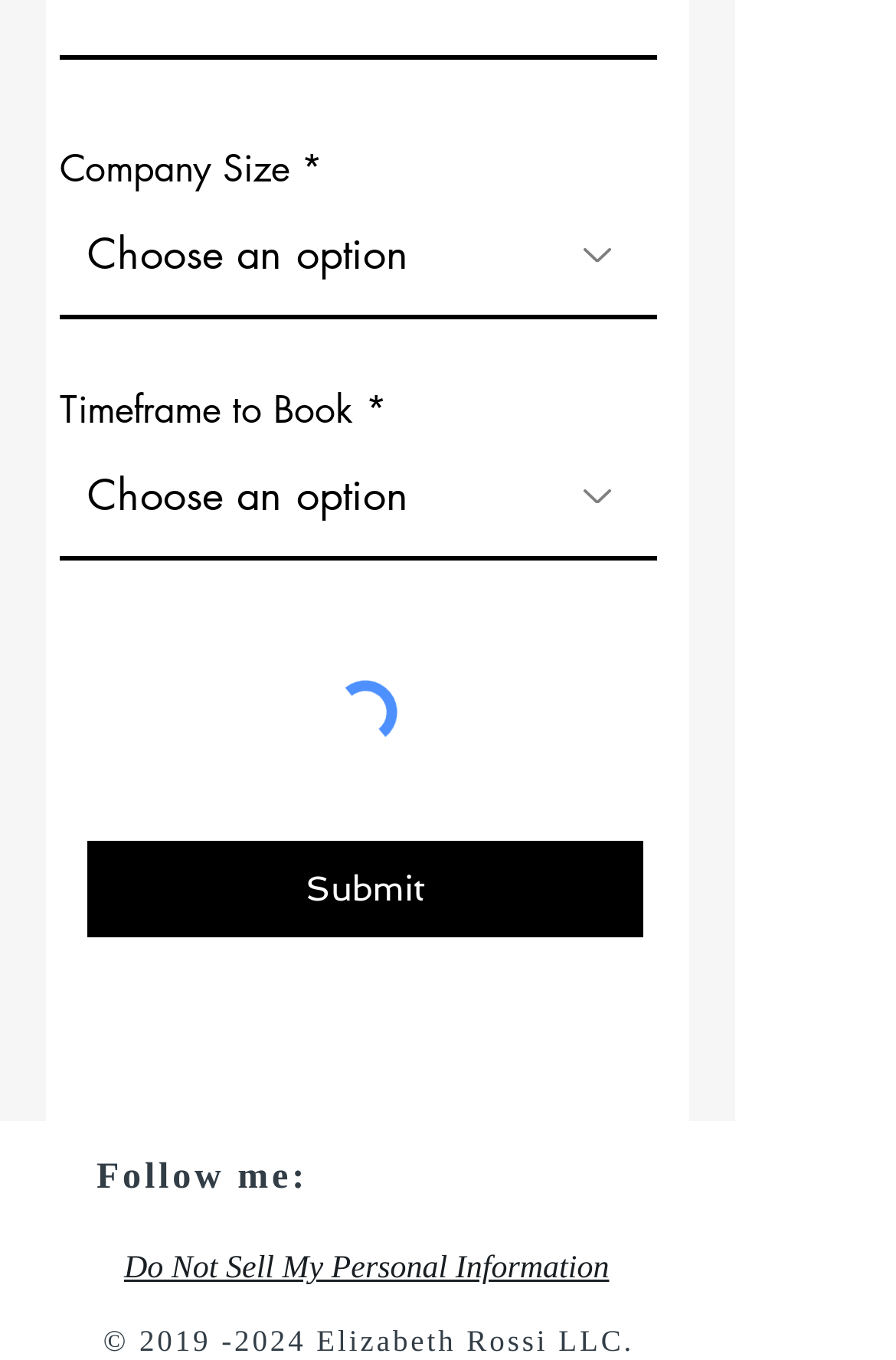What is the purpose of the 'Submit' button?
Please describe in detail the information shown in the image to answer the question.

The 'Submit' button is located below the 'Company Size' and 'Timeframe to Book' dropdown menus, suggesting that it is used to submit the form with the selected options.